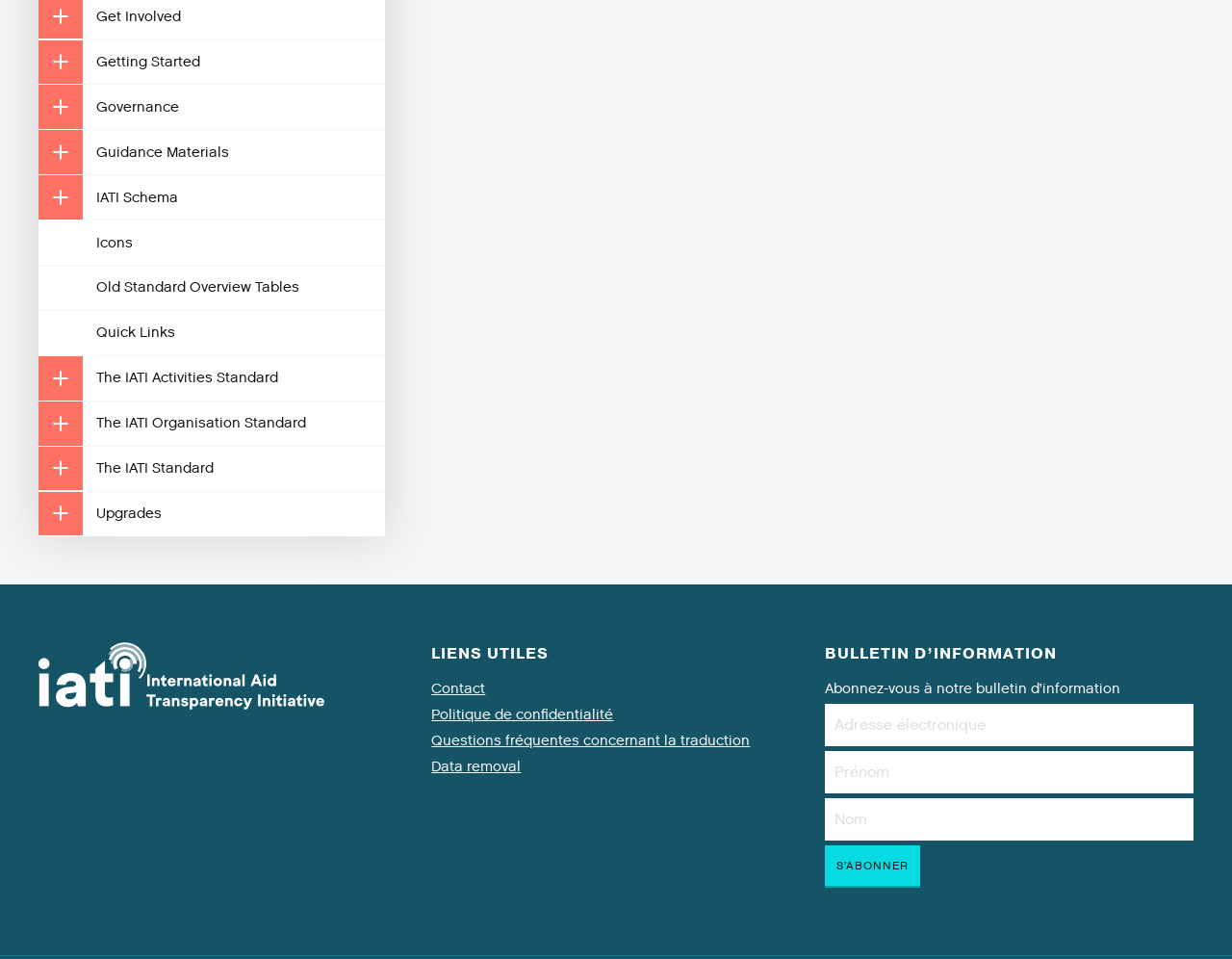Please identify the bounding box coordinates of the clickable area that will allow you to execute the instruction: "Click The IATI Activities Standard".

[0.031, 0.372, 0.312, 0.418]